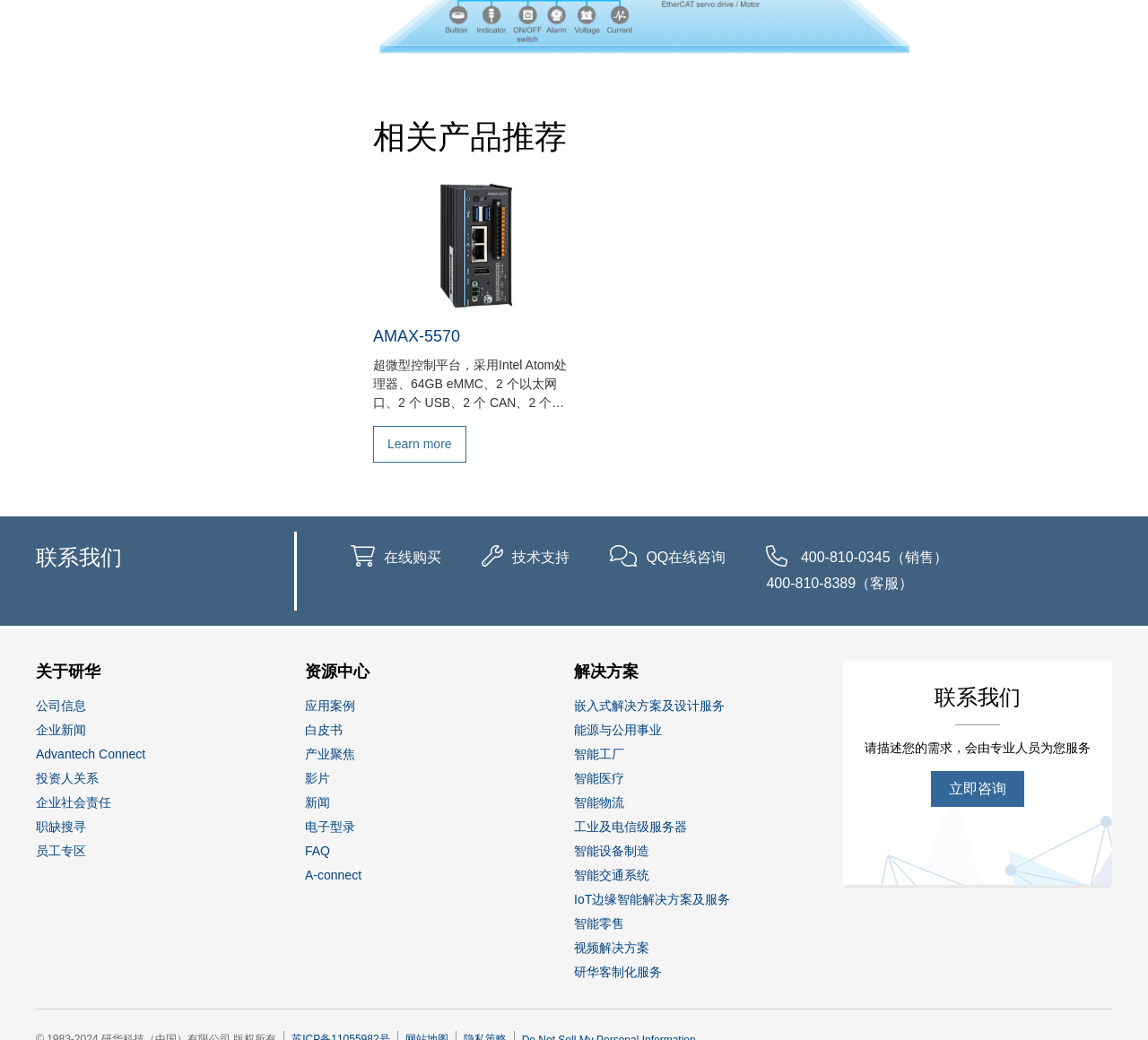What is the company's focus area?
Using the visual information from the image, give a one-word or short-phrase answer.

Industrial and IoT